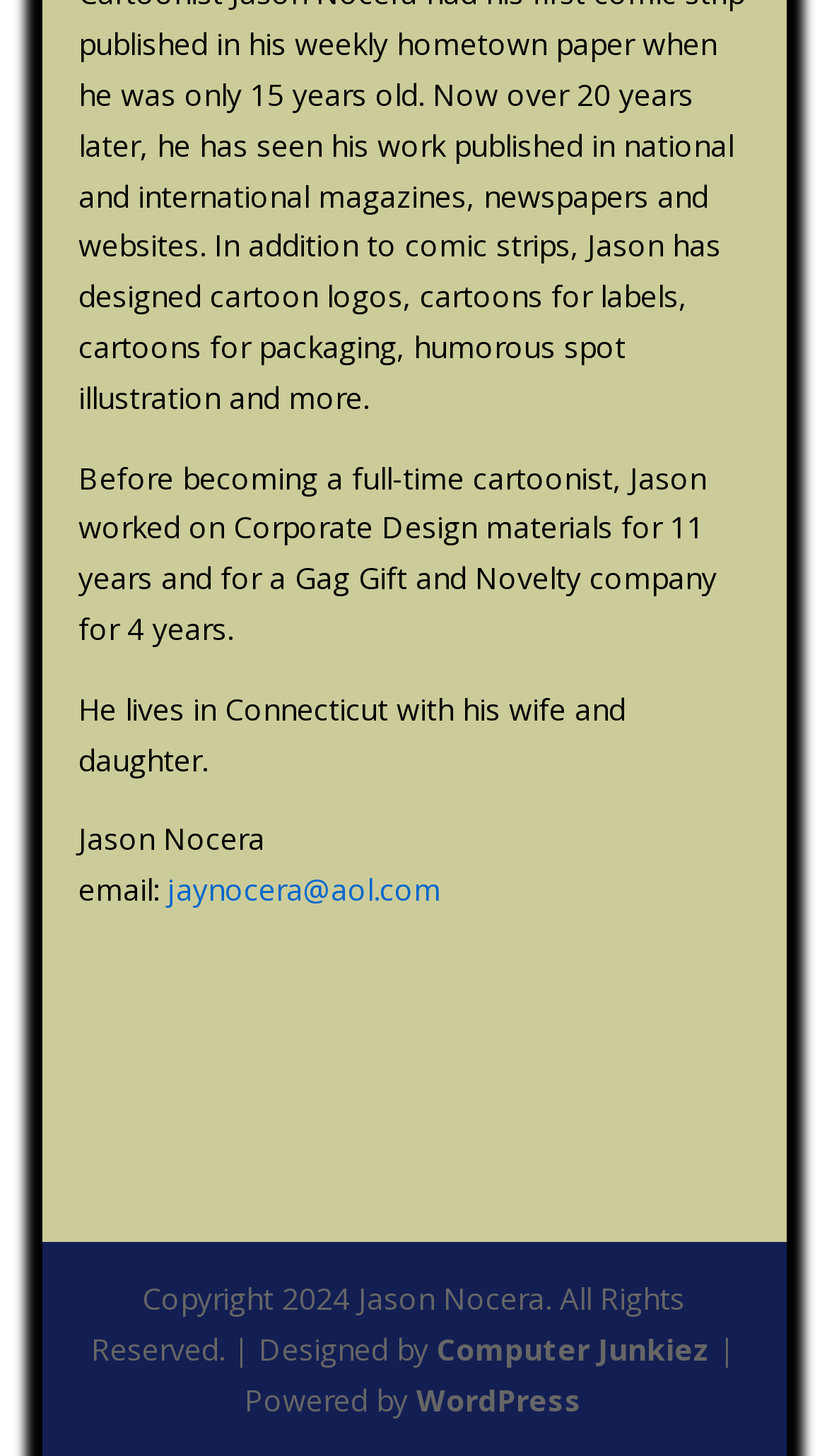Provide the bounding box coordinates for the UI element described in this sentence: "jaynocera@aol.com". The coordinates should be four float values between 0 and 1, i.e., [left, top, right, bottom].

[0.203, 0.597, 0.533, 0.625]